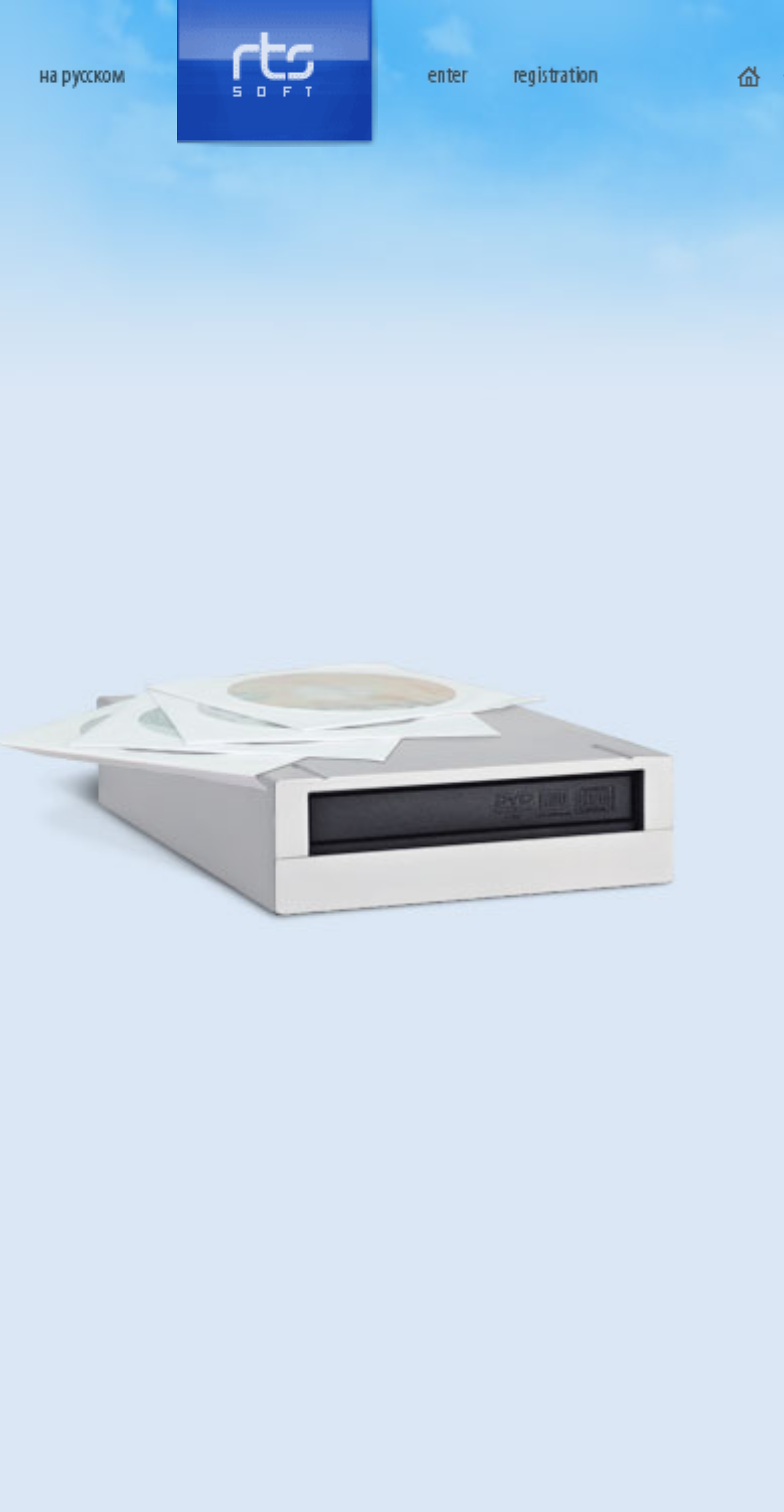What is the position of the 'On index' link?
Using the image, respond with a single word or phrase.

Top-right corner